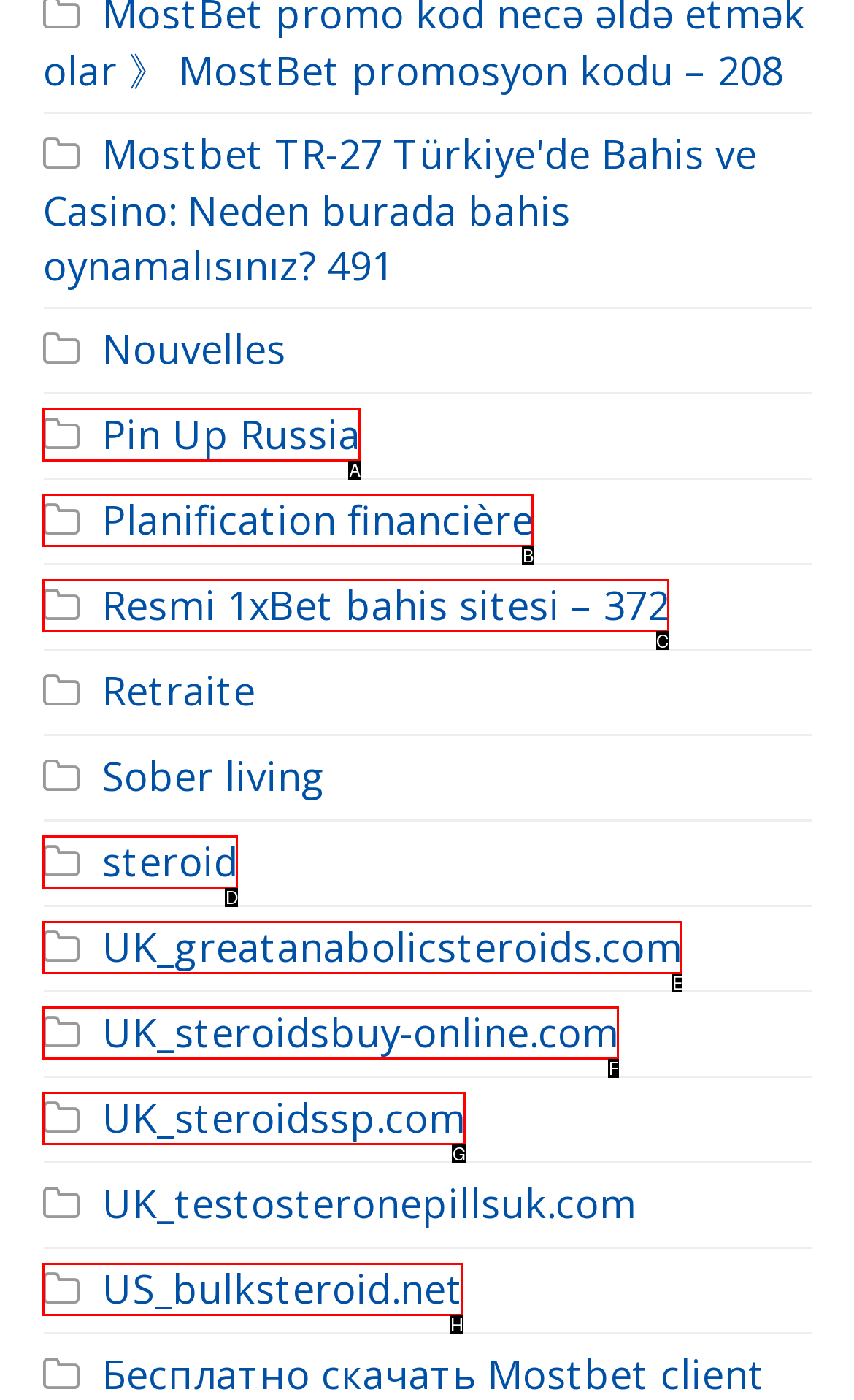Find the HTML element to click in order to complete this task: Access Resmi 1xBet bahis sitesi
Answer with the letter of the correct option.

C